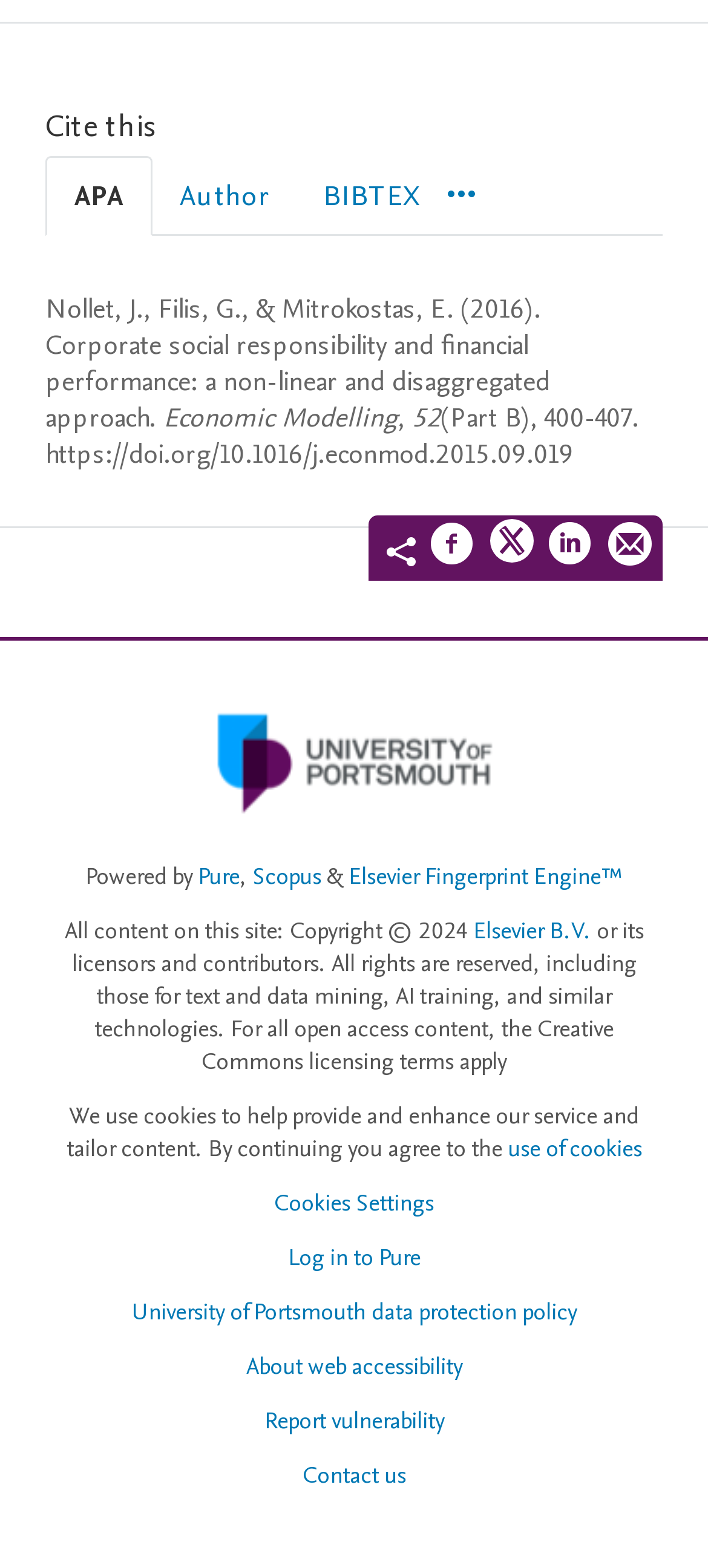Pinpoint the bounding box coordinates of the element that must be clicked to accomplish the following instruction: "Cite this in APA style". The coordinates should be in the format of four float numbers between 0 and 1, i.e., [left, top, right, bottom].

[0.064, 0.099, 0.215, 0.15]